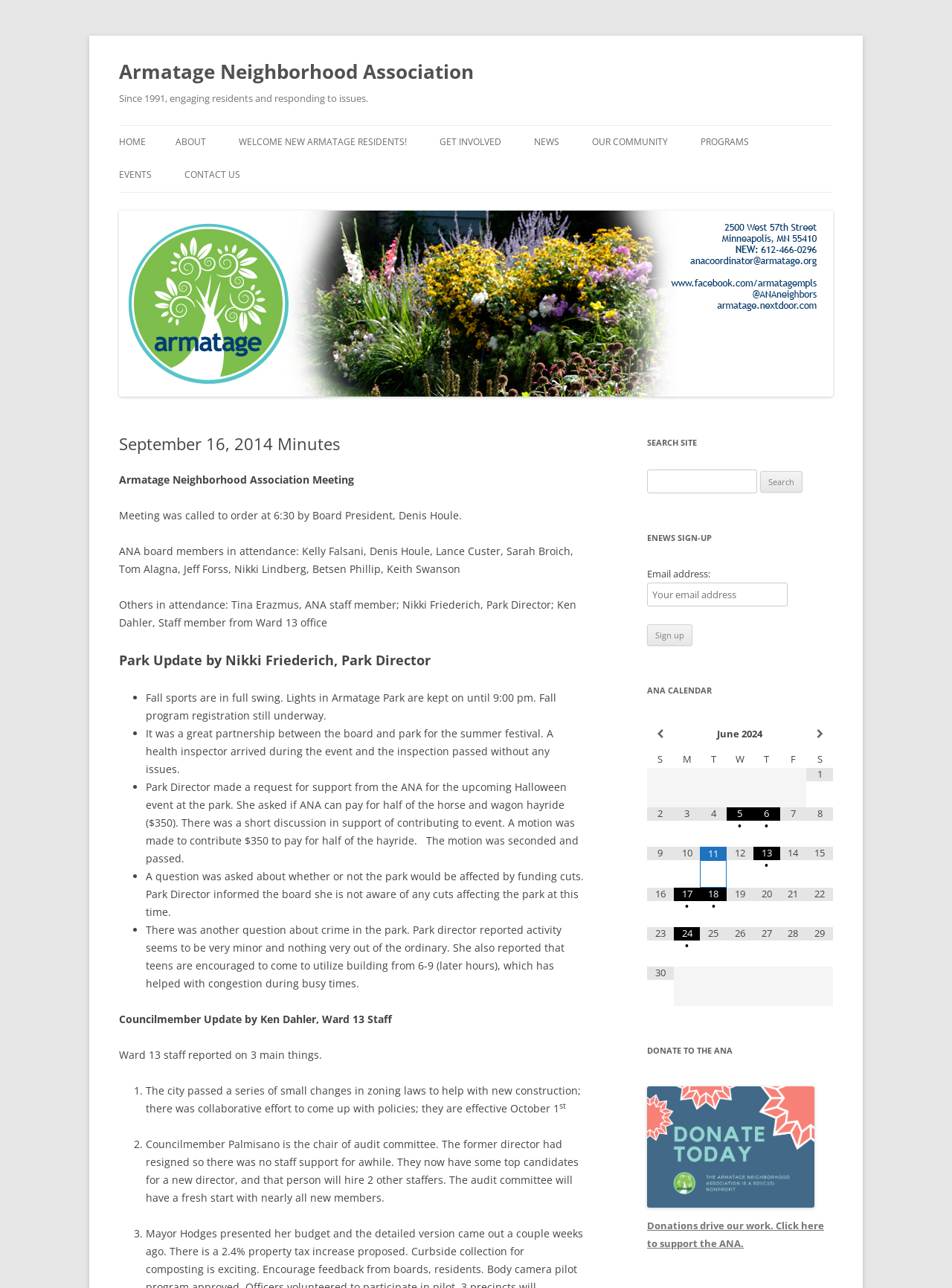Respond to the question with just a single word or phrase: 
What is the role of Nikki Friederich?

Park Director